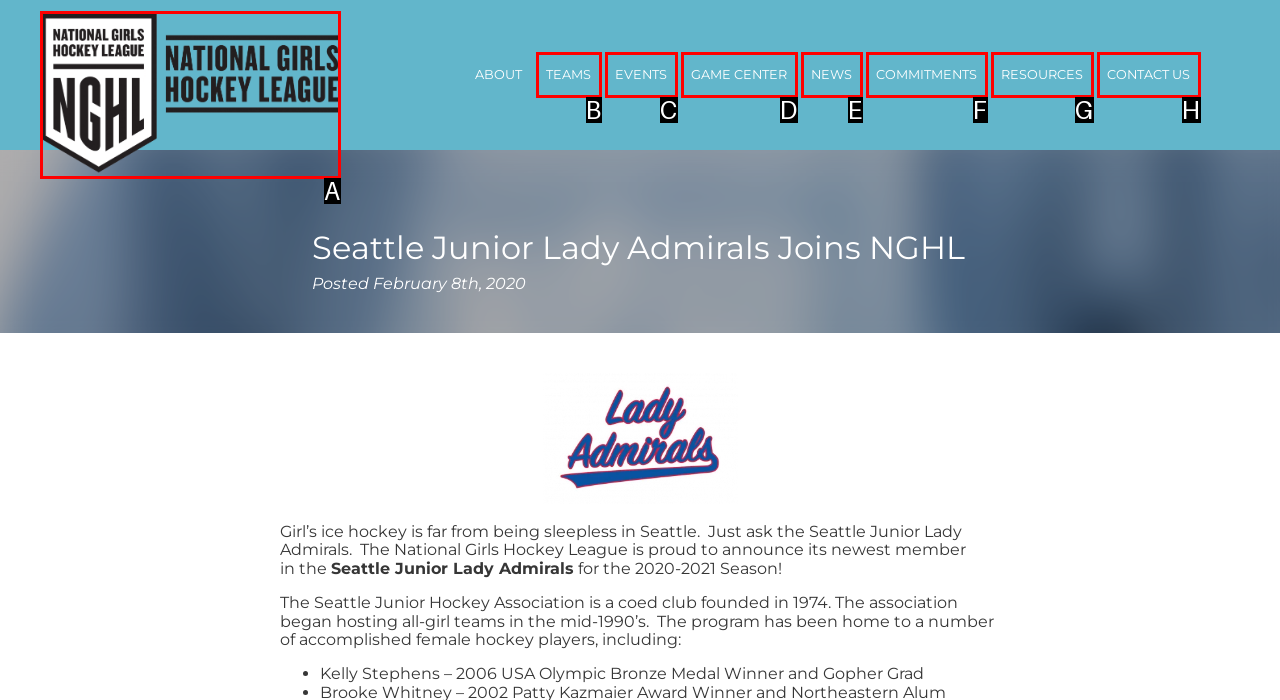Please determine which option aligns with the description: Contact Us. Respond with the option’s letter directly from the available choices.

H